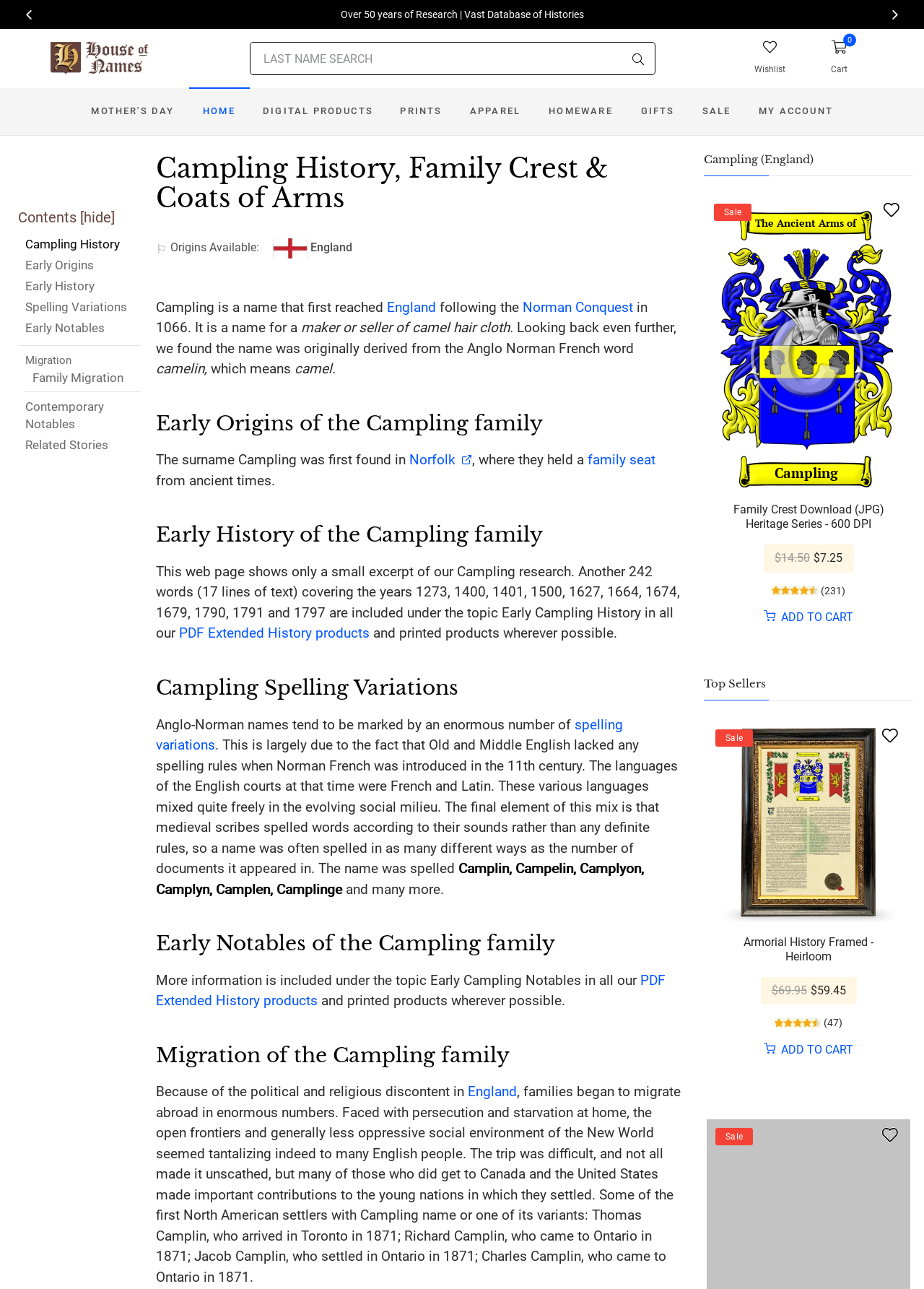Please find the bounding box coordinates of the section that needs to be clicked to achieve this instruction: "Explore the Early Origins of the Campling family".

[0.02, 0.199, 0.16, 0.215]